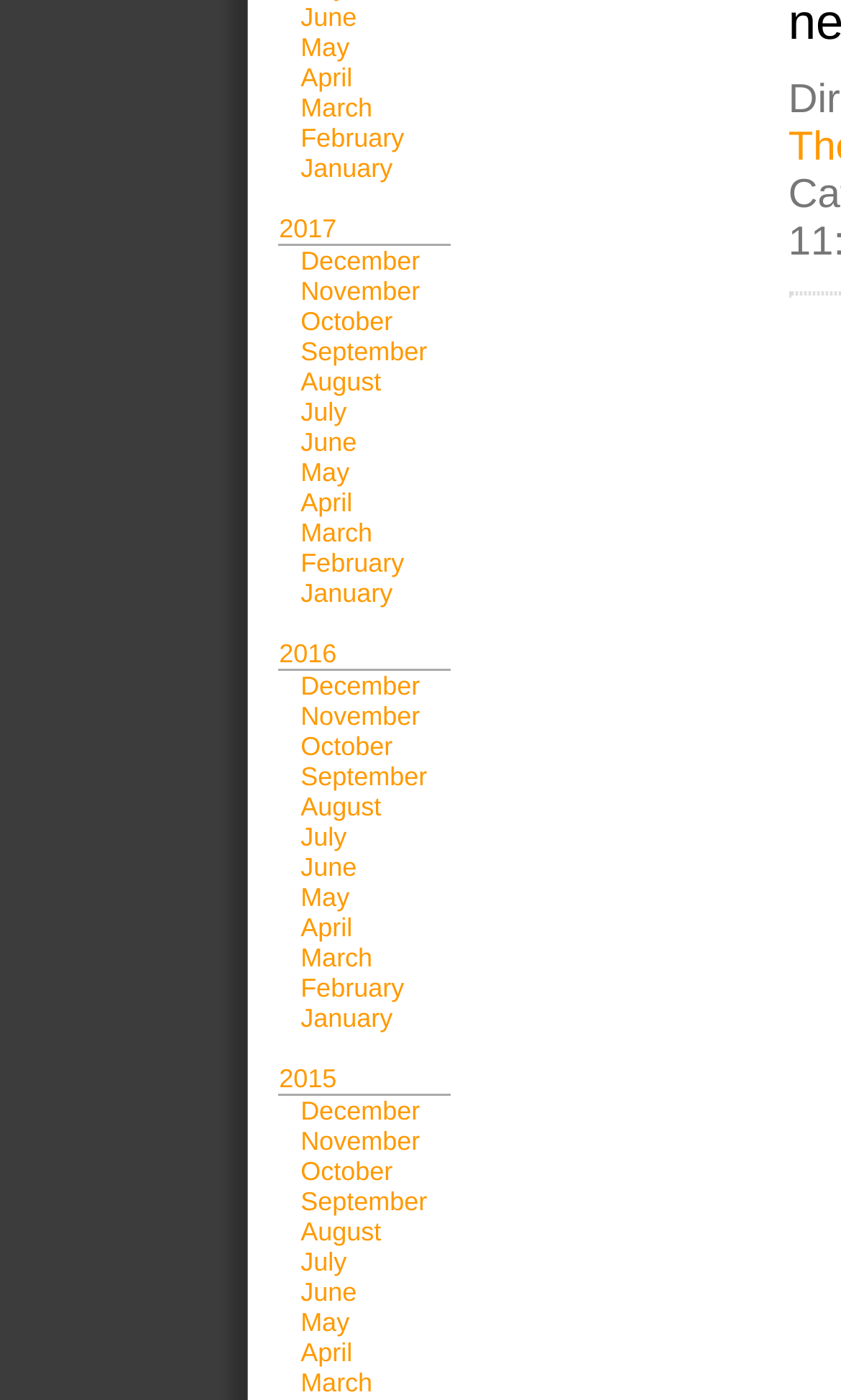Determine the bounding box coordinates of the clickable element to achieve the following action: 'Go to August'. Provide the coordinates as four float values between 0 and 1, formatted as [left, top, right, bottom].

[0.357, 0.261, 0.453, 0.283]